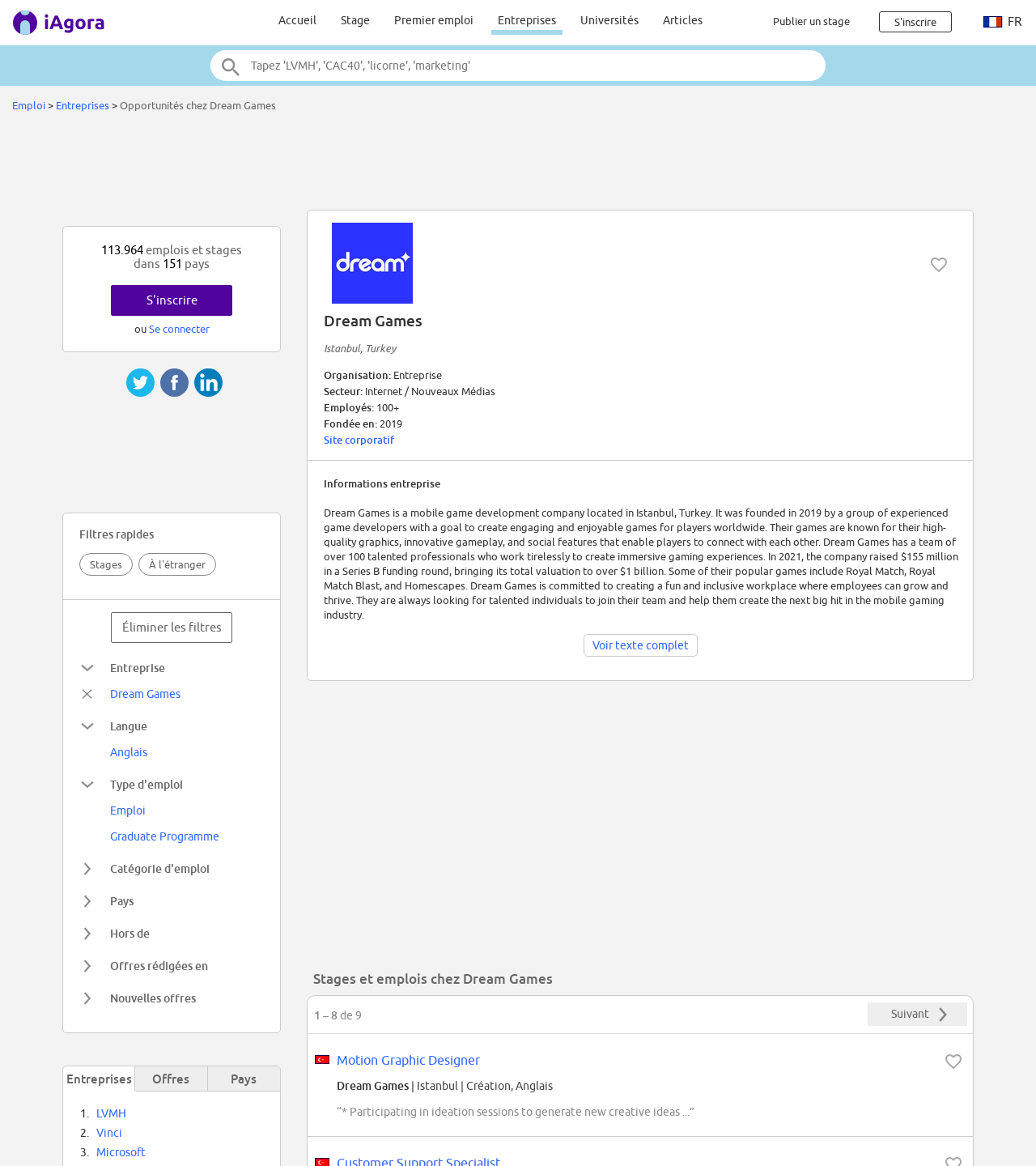Provide a one-word or one-phrase answer to the question:
How many employees does Dream Games have?

100+